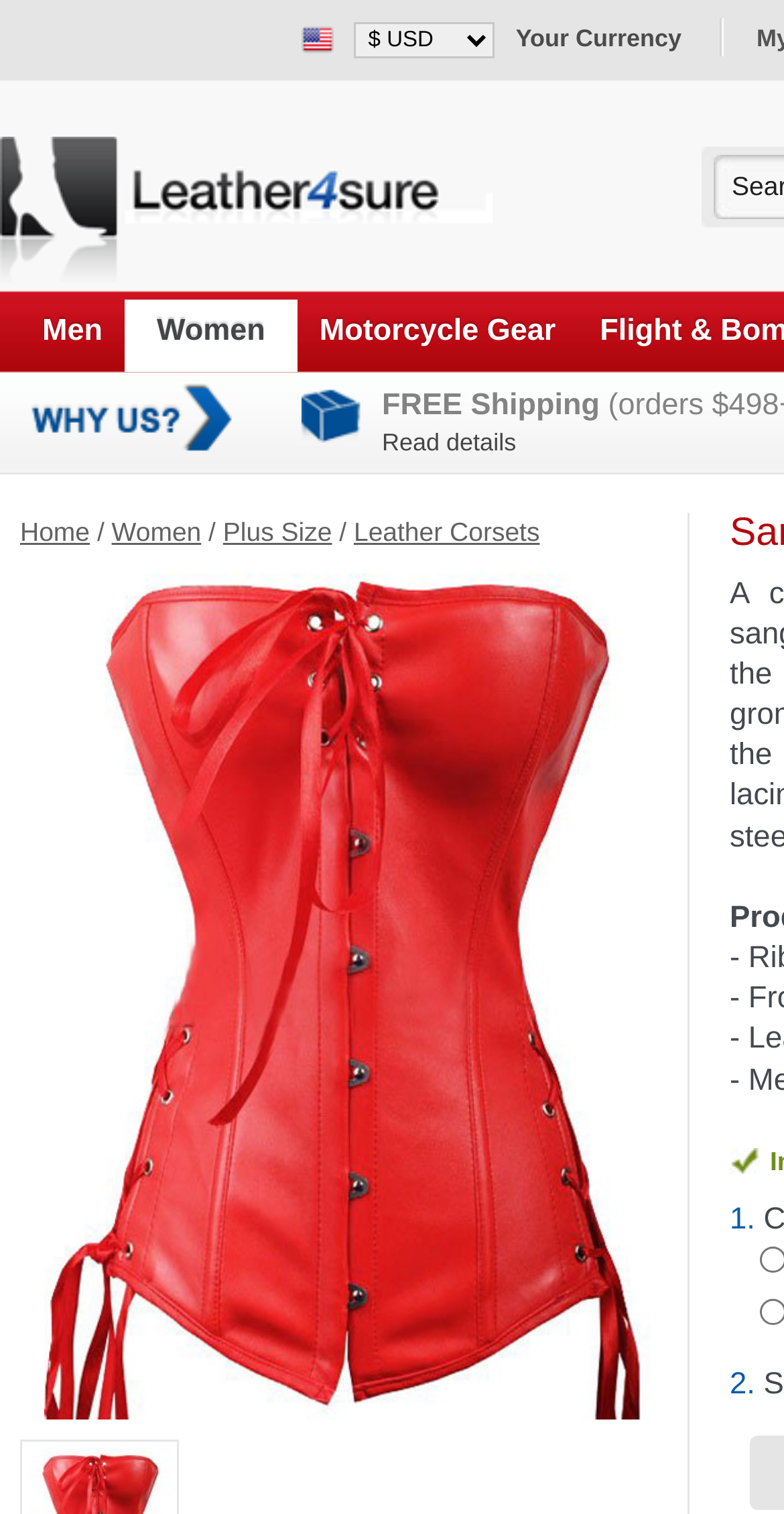Please predict the bounding box coordinates of the element's region where a click is necessary to complete the following instruction: "Select a currency". The coordinates should be represented by four float numbers between 0 and 1, i.e., [left, top, right, bottom].

[0.452, 0.015, 0.631, 0.039]